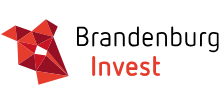What font style is used for 'Brandenburg'?
Refer to the screenshot and respond with a concise word or phrase.

Bold, clean